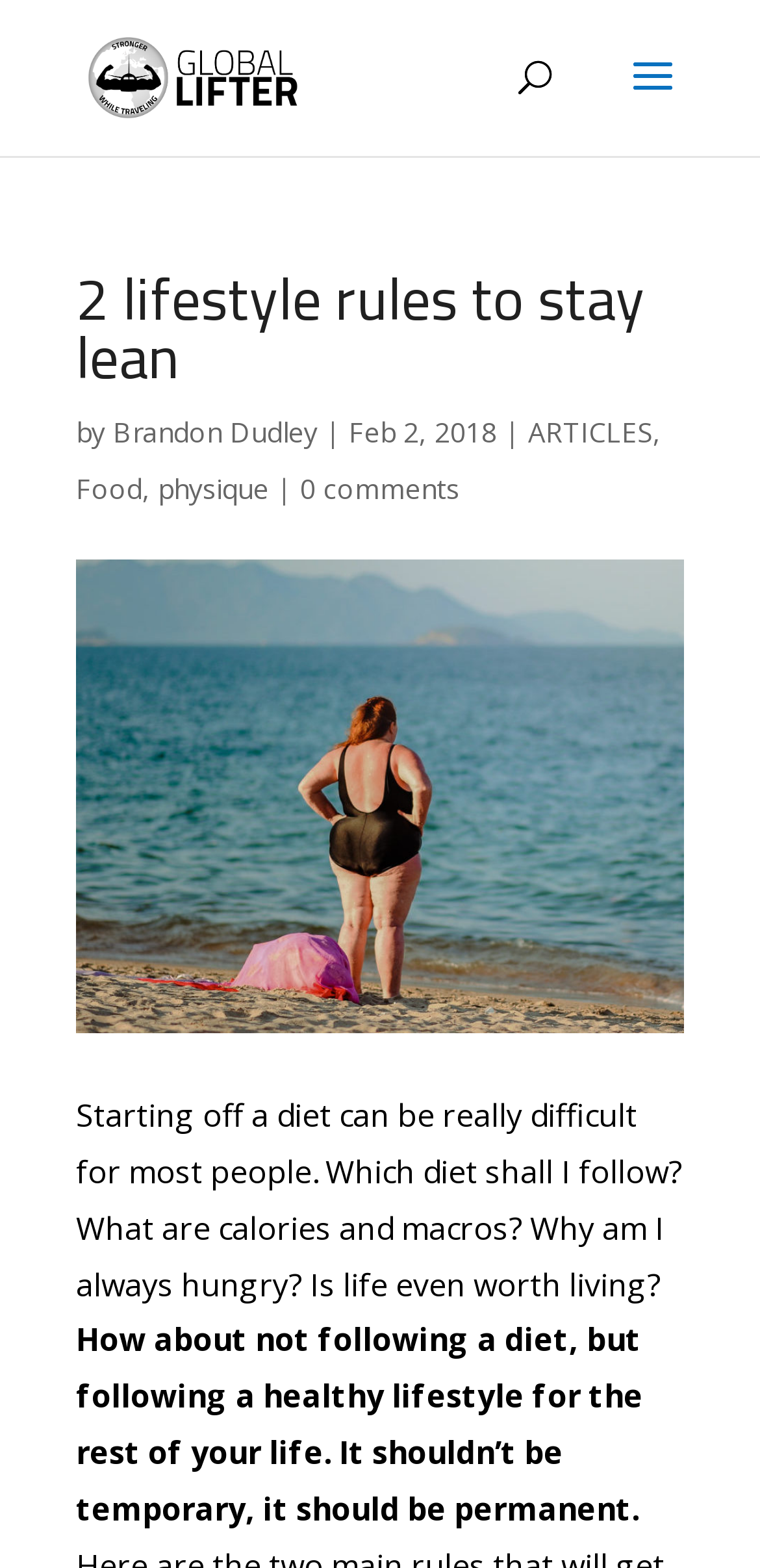Provide a brief response using a word or short phrase to this question:
What is the category of the article?

ARTICLES